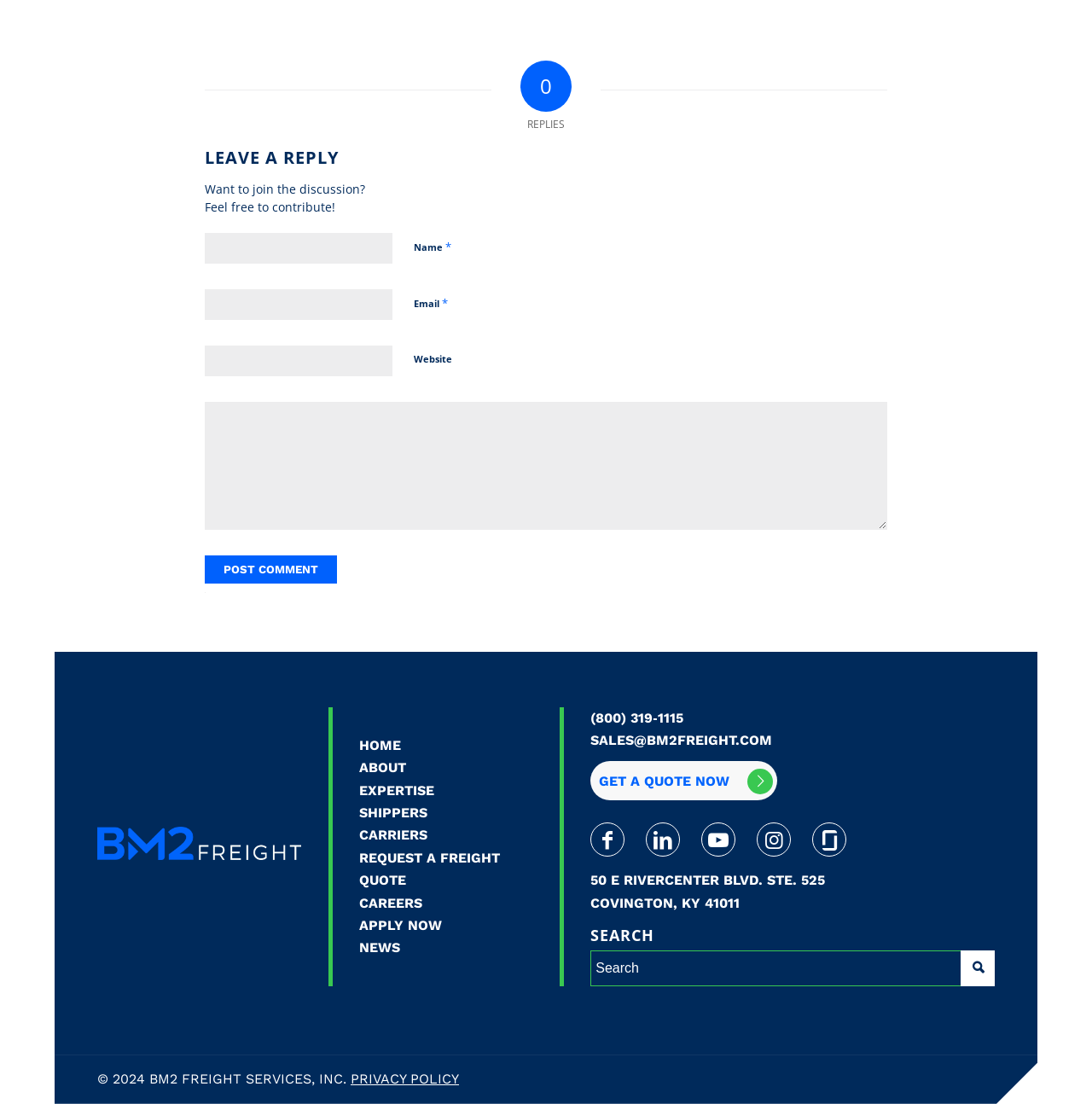Answer the question in a single word or phrase:
How many social media links are there in the footer?

5